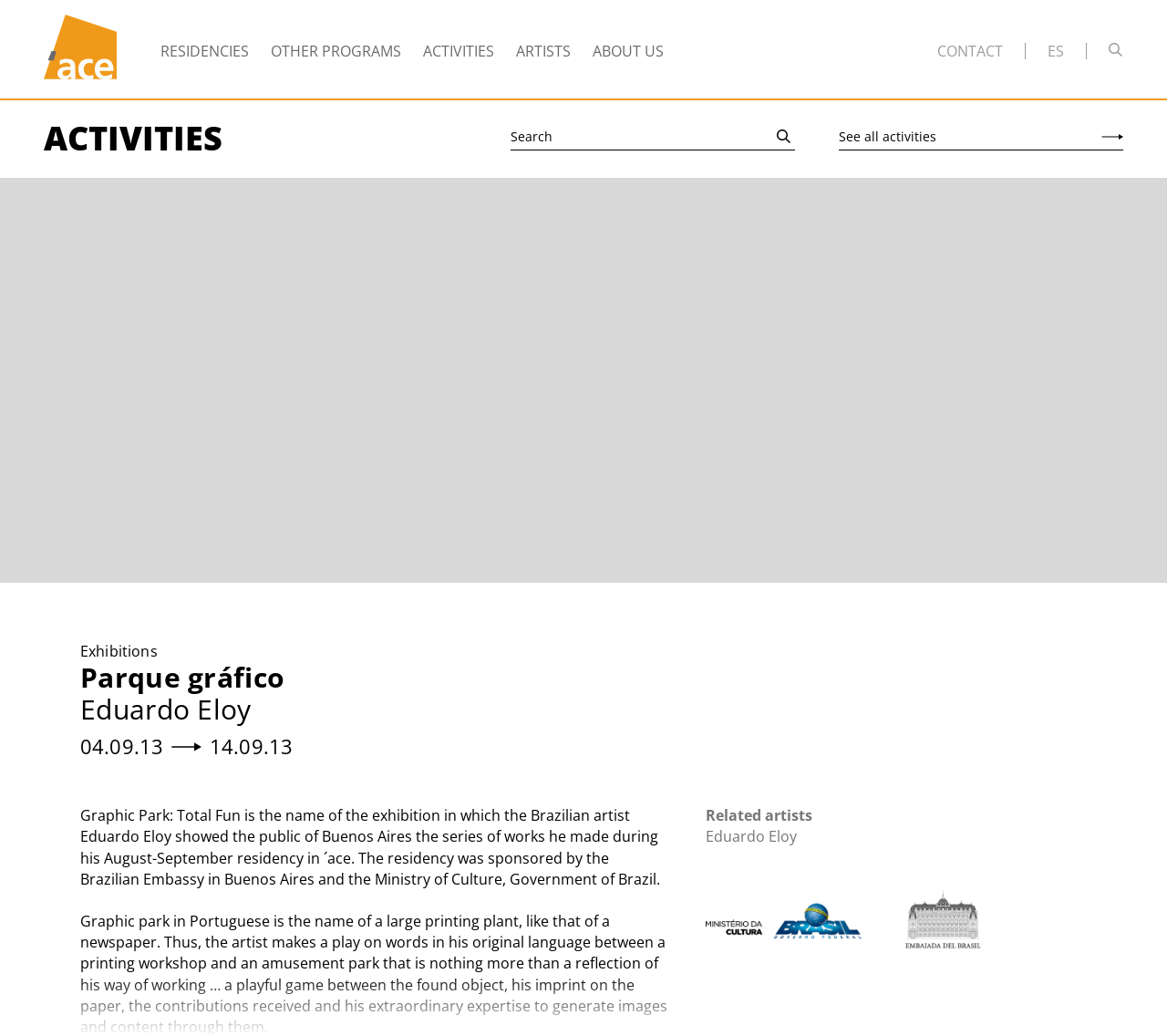Can you find the bounding box coordinates for the element to click on to achieve the instruction: "Contact us"?

[0.803, 0.039, 0.859, 0.059]